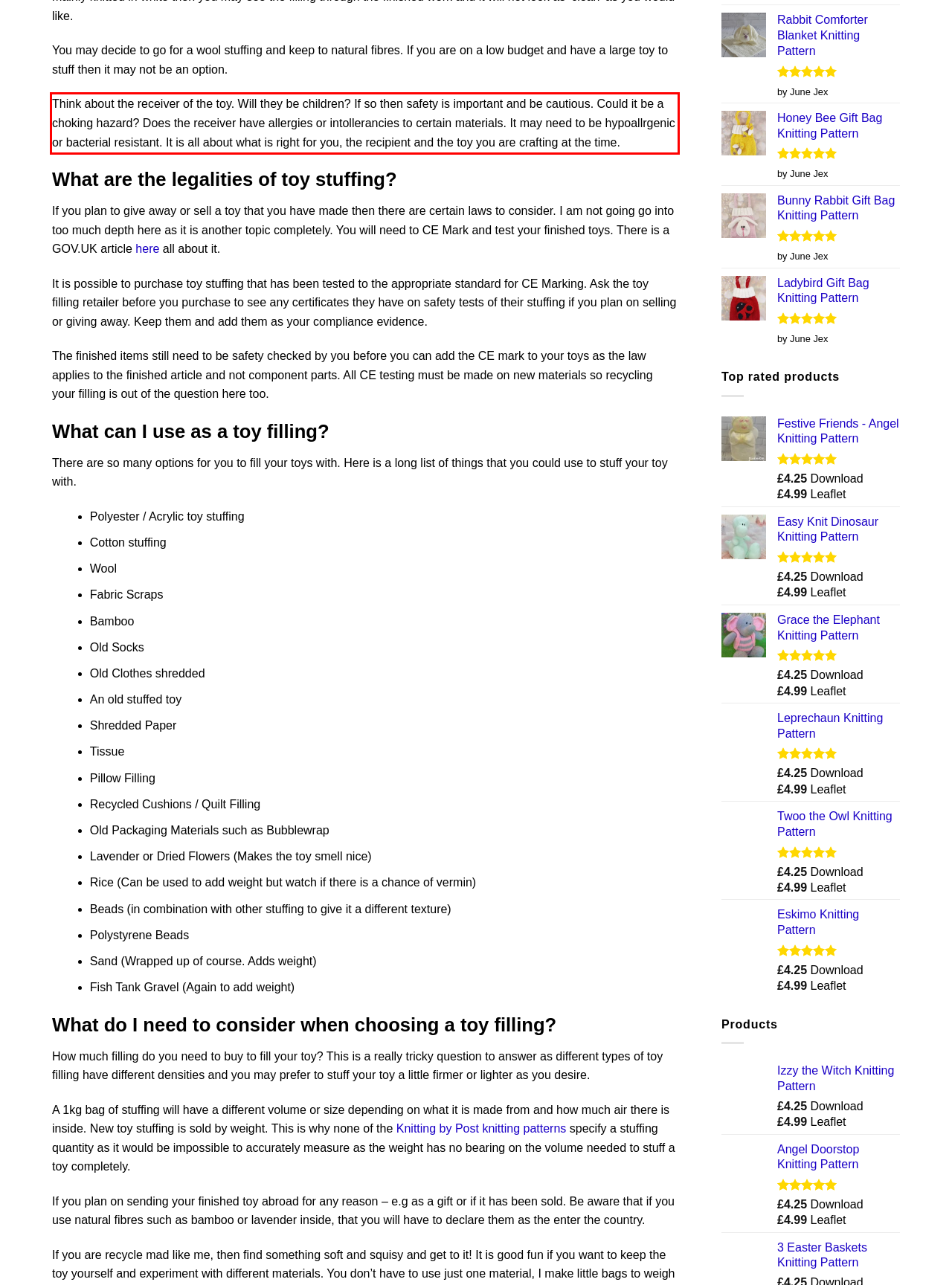Observe the screenshot of the webpage, locate the red bounding box, and extract the text content within it.

Think about the receiver of the toy. Will they be children? If so then safety is important and be cautious. Could it be a choking hazard? Does the receiver have allergies or intollerancies to certain materials. It may need to be hypoallrgenic or bacterial resistant. It is all about what is right for you, the recipient and the toy you are crafting at the time.